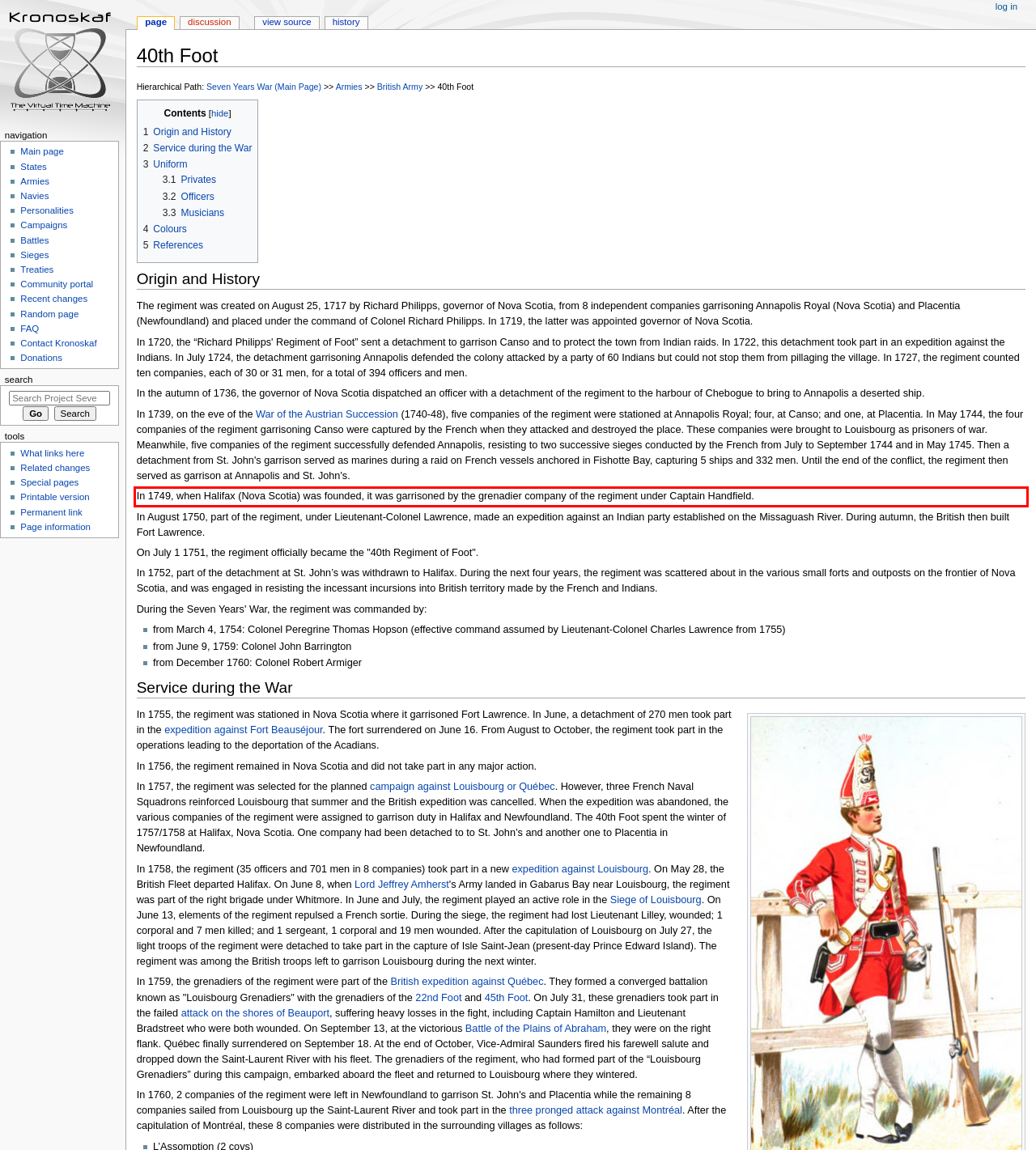Identify the red bounding box in the webpage screenshot and perform OCR to generate the text content enclosed.

In 1749, when Halifax (Nova Scotia) was founded, it was garrisoned by the grenadier company of the regiment under Captain Handfield.